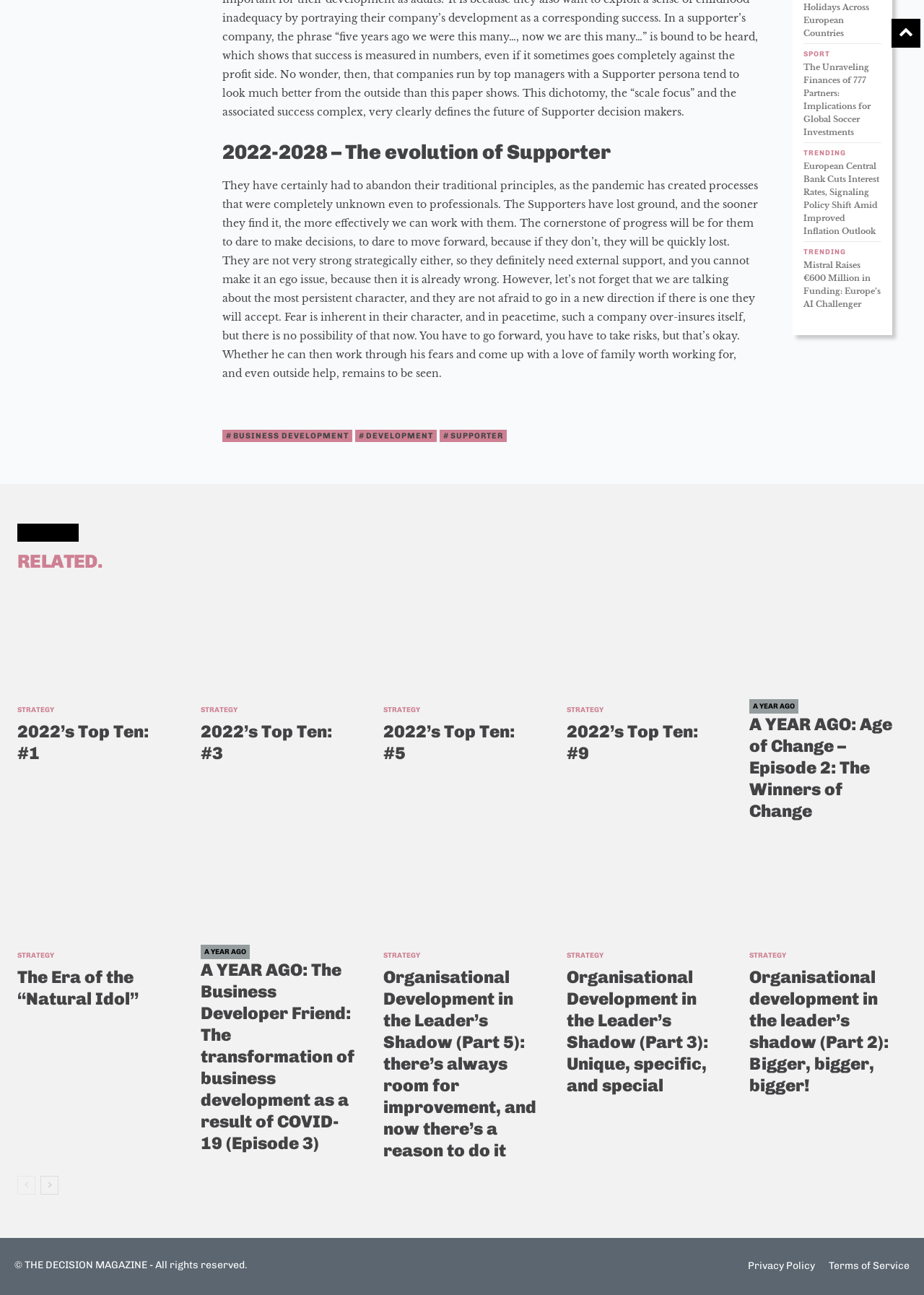Give a succinct answer to this question in a single word or phrase: 
How many links are there in the 'RELATED' section?

9